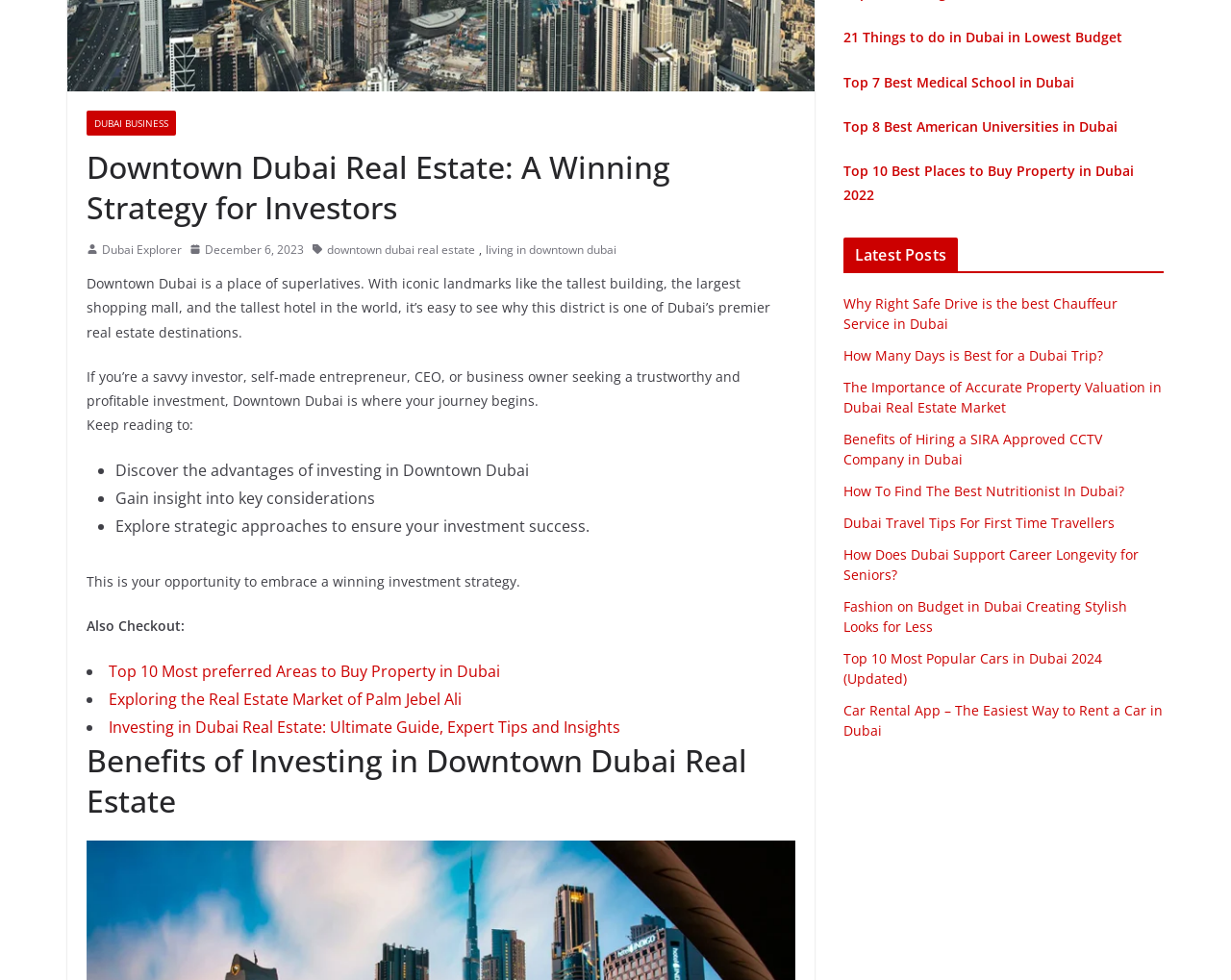Provide the bounding box coordinates for the specified HTML element described in this description: "living in downtown dubai". The coordinates should be four float numbers ranging from 0 to 1, in the format [left, top, right, bottom].

[0.395, 0.244, 0.501, 0.265]